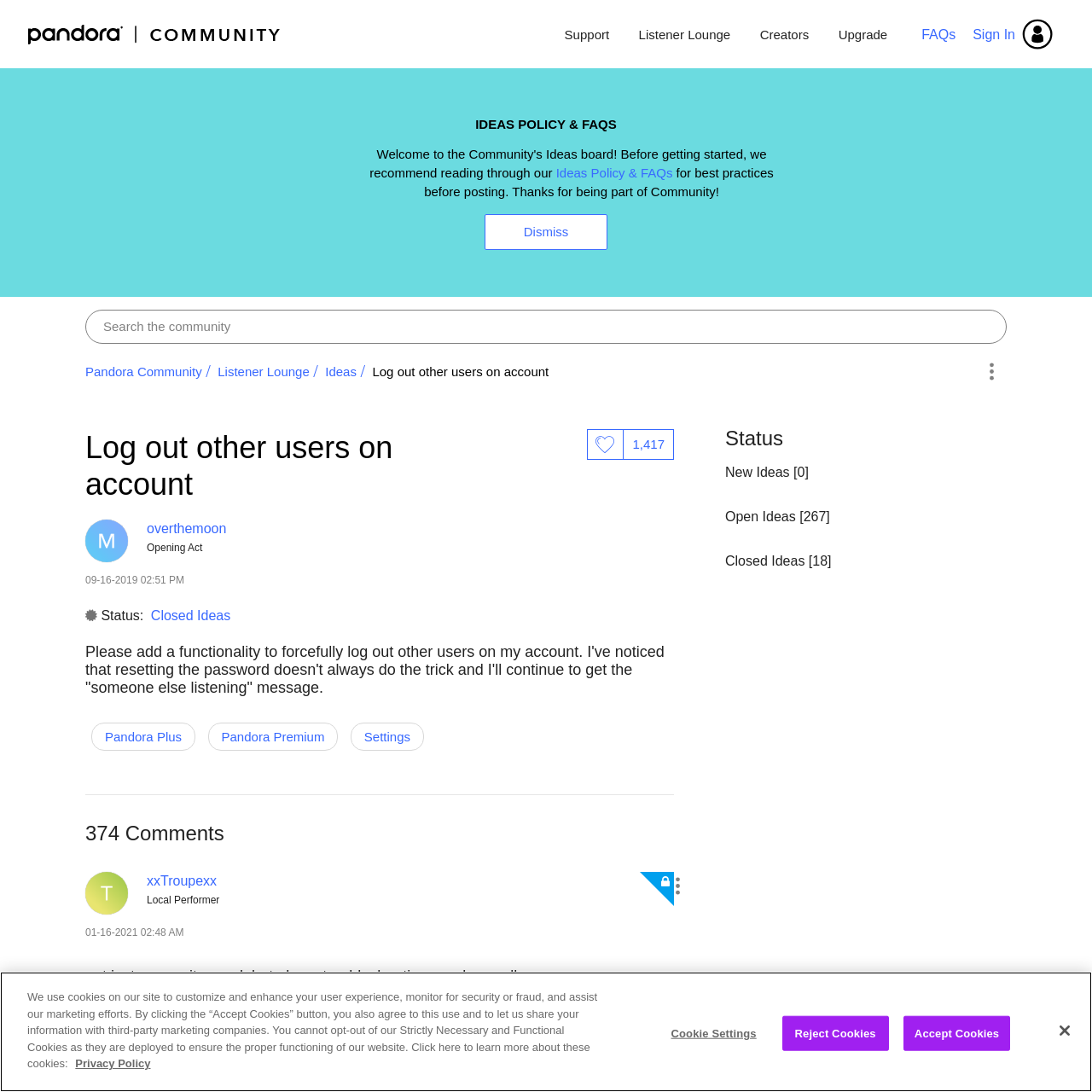Calculate the bounding box coordinates of the UI element given the description: "Open Ideas".

[0.664, 0.466, 0.732, 0.48]